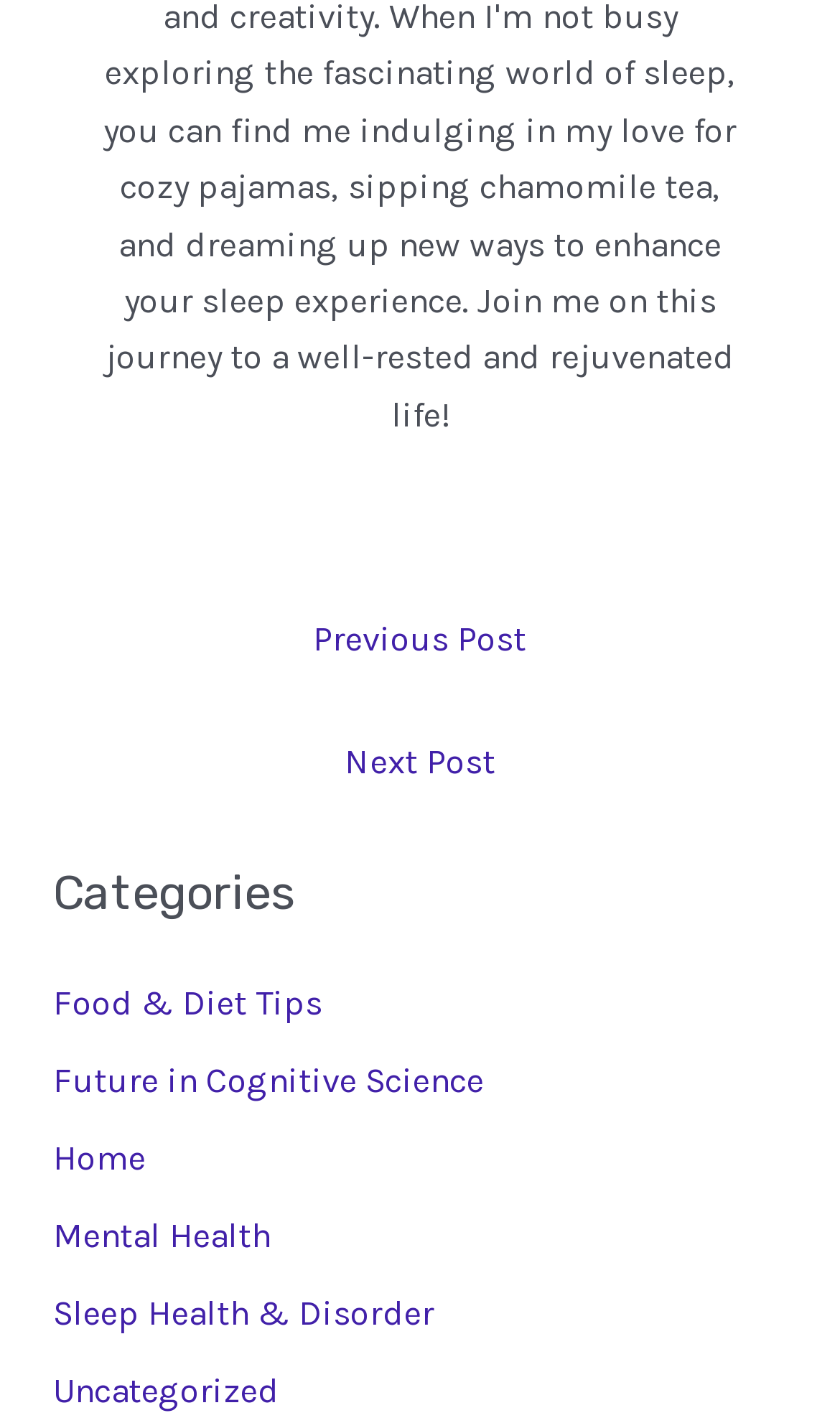Please specify the bounding box coordinates of the clickable section necessary to execute the following command: "browse food and diet tips".

[0.063, 0.692, 0.384, 0.721]